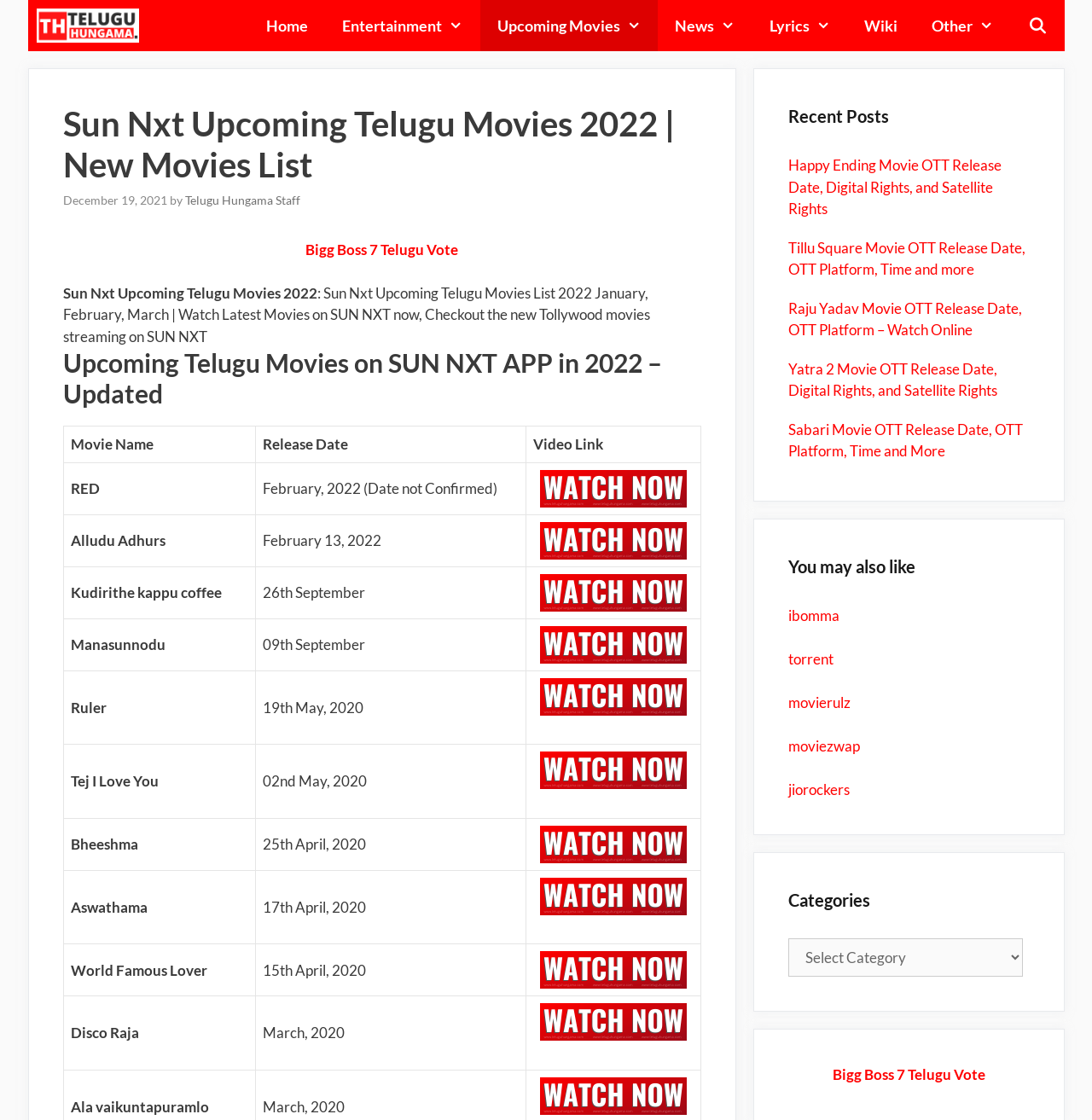Examine the image and give a thorough answer to the following question:
What is the release date of the movie 'Alludu Adhurs'?

The release date of the movie 'Alludu Adhurs' can be found in the table listing the upcoming Telugu movies on Sun NXT, where it says 'February 13, 2022' in the 'Release Date' column.